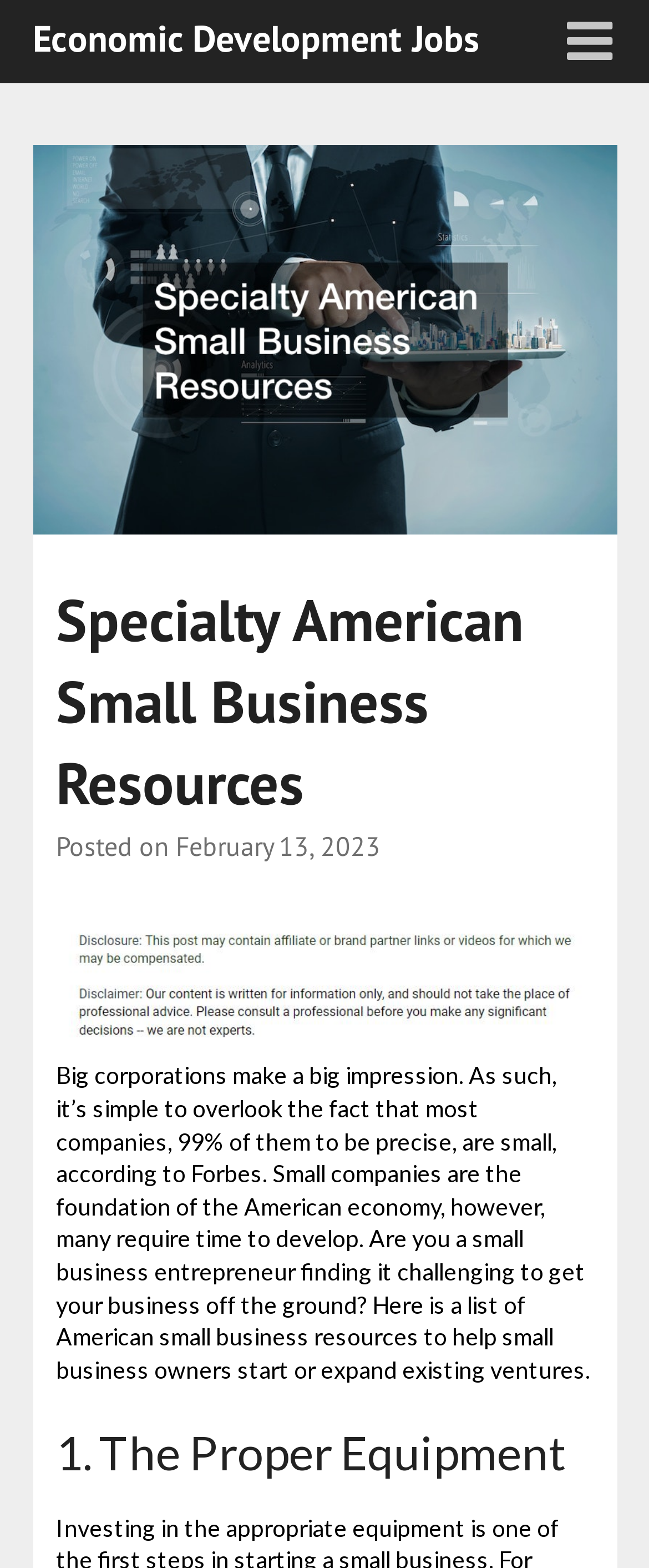Using the given description, provide the bounding box coordinates formatted as (top-left x, top-left y, bottom-right x, bottom-right y), with all values being floating point numbers between 0 and 1. Description: Menu

None